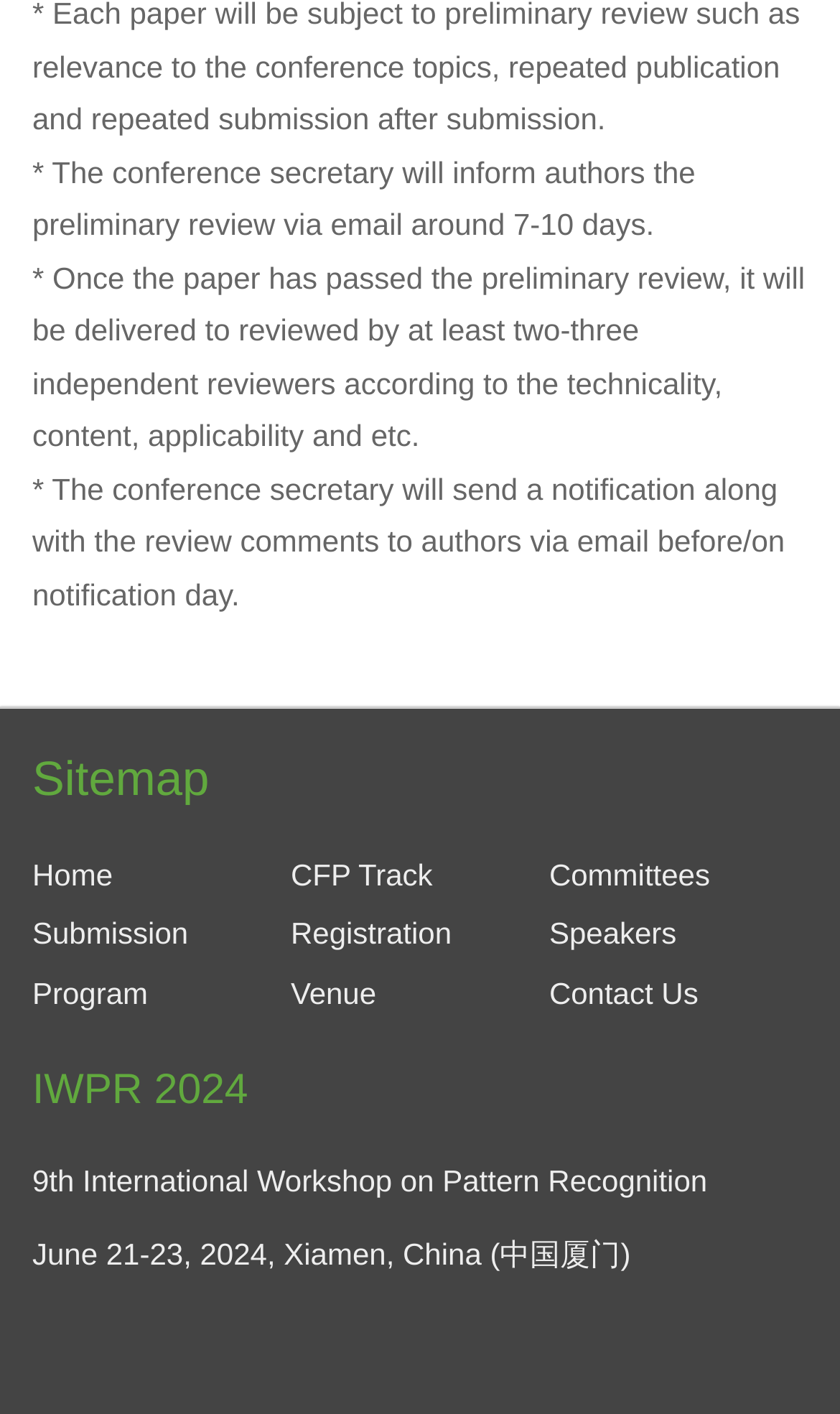Please specify the bounding box coordinates for the clickable region that will help you carry out the instruction: "Check the copyright information".

None